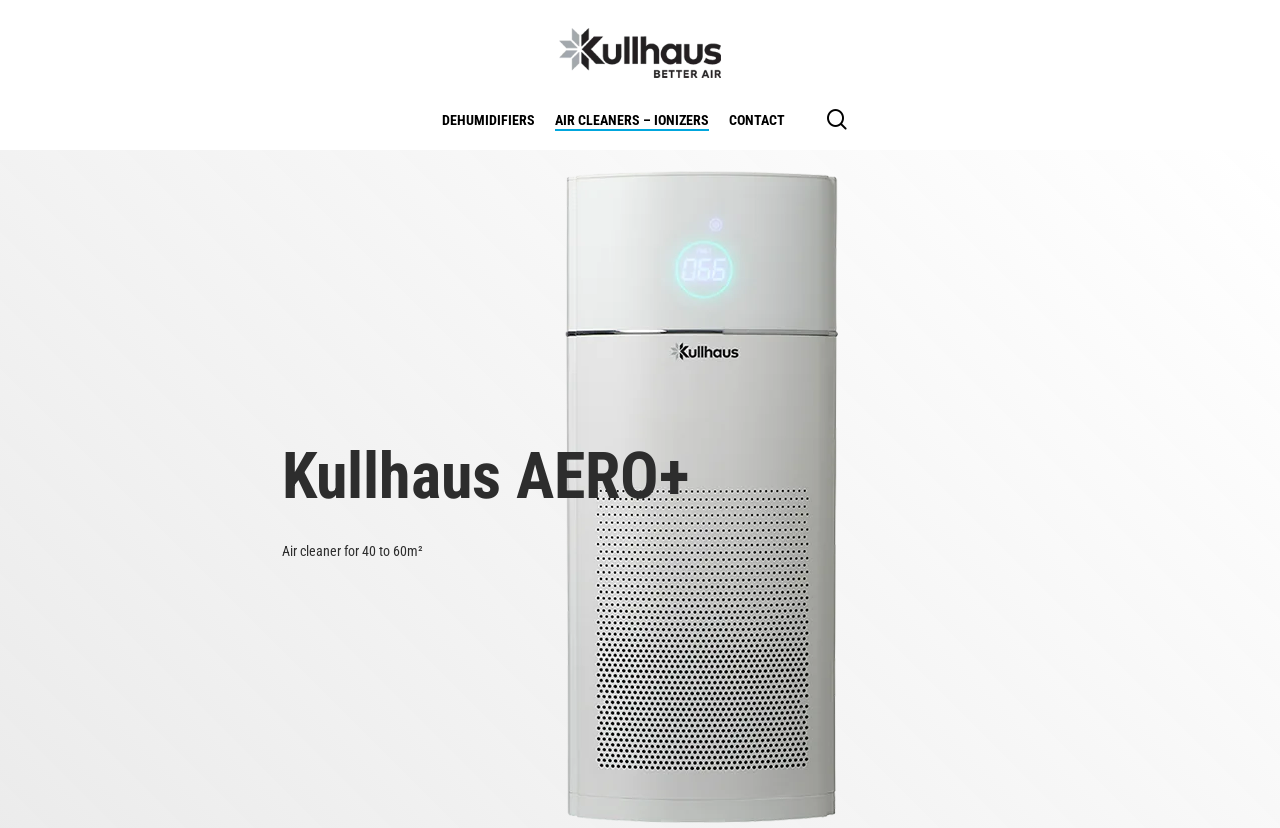What is the purpose of the textbox at the top right?
Using the information from the image, provide a comprehensive answer to the question.

The textbox at the top right has a placeholder text 'Search' and a hint 'Hit enter to search or ESC to close', indicating that its purpose is to allow users to search for something on the website.